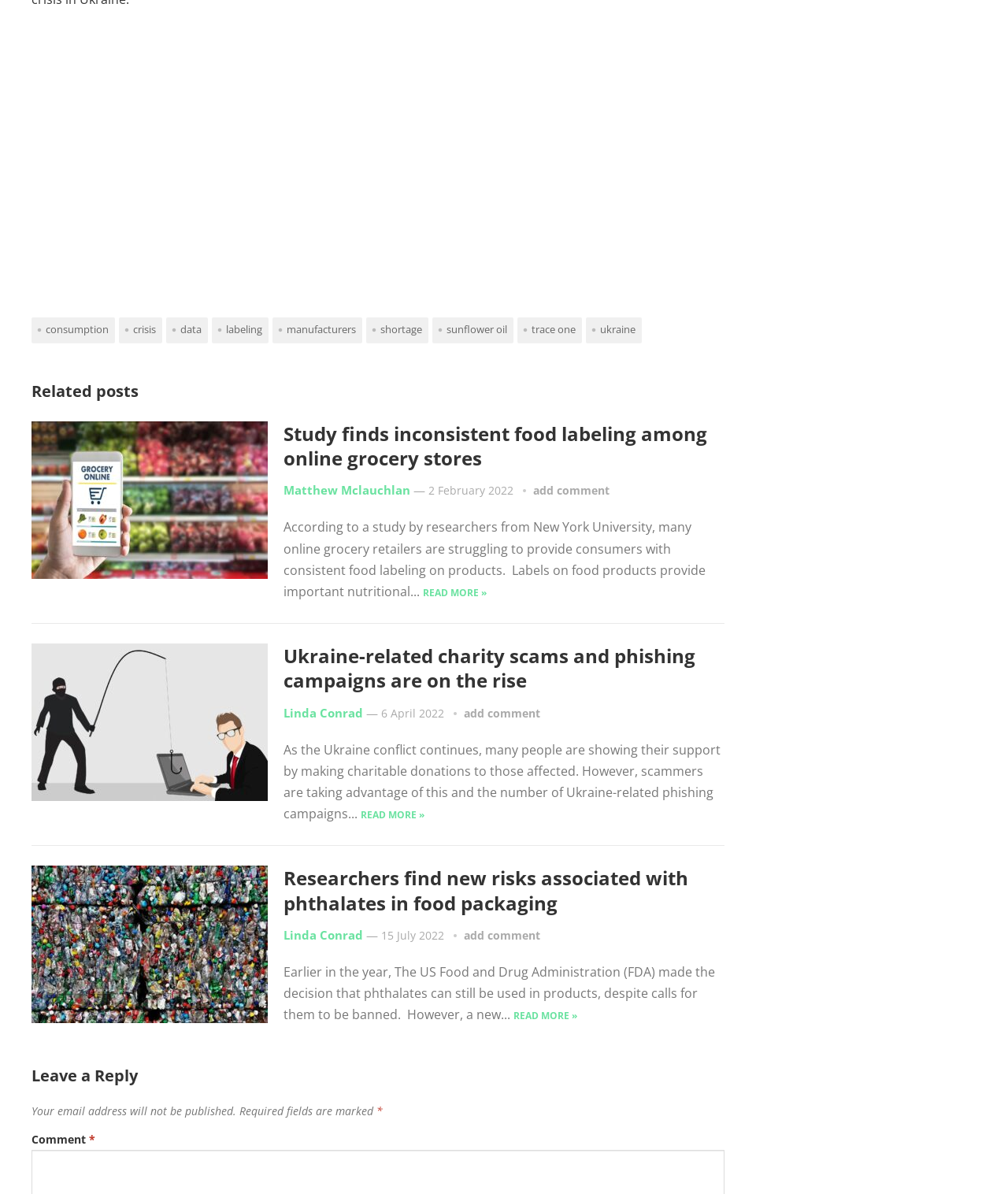Provide a brief response using a word or short phrase to this question:
What is the topic of the first related post?

Food labeling